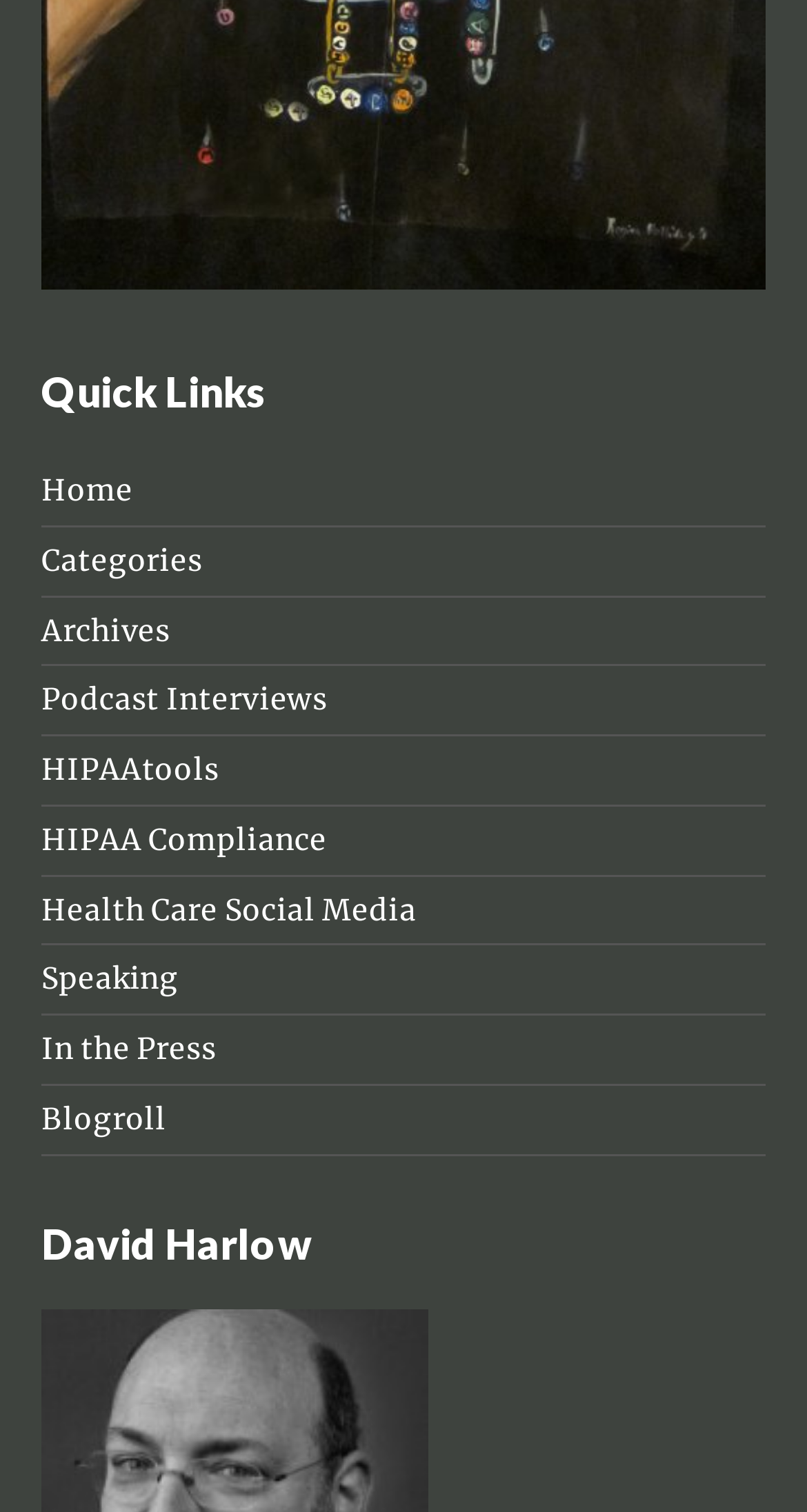Specify the bounding box coordinates of the element's area that should be clicked to execute the given instruction: "visit the walking gallery". The coordinates should be four float numbers between 0 and 1, i.e., [left, top, right, bottom].

[0.051, 0.173, 0.949, 0.197]